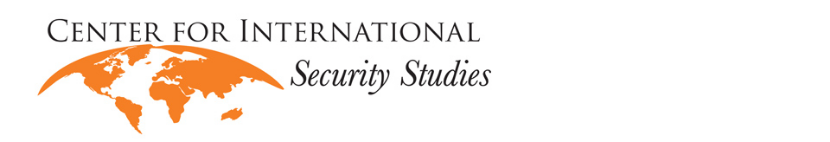Create an elaborate description of the image, covering every aspect.

The image showcases the logo of the Center for International Security Studies, prominently displaying a stylized globe with an orange hue. The design emphasizes the organization’s focus on global security issues, featuring the name "Center for International Security Studies" in a sophisticated mix of modern and classic typography. The logo reflects the center's commitment to scholarly inquiry and policy analysis in the field of international security, underscoring its role as a hub for research and dialogue on critical global challenges.